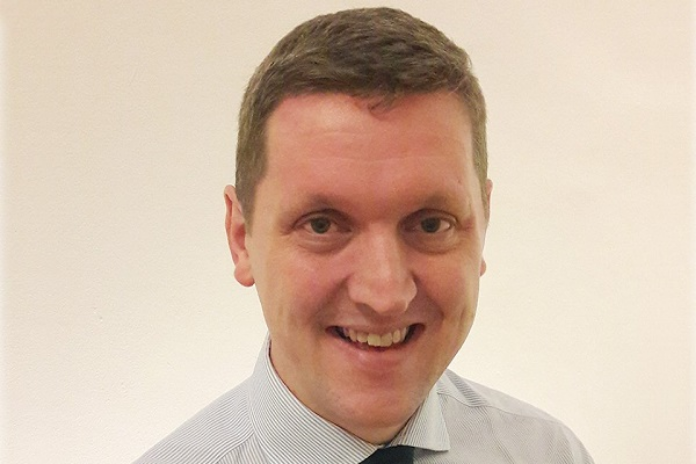Offer a detailed narrative of the scene depicted in the image.

The image features a smiling man with short, neat hair, dressed in a light blue collared shirt with a darker tie. He appears to be in a well-lit environment with a plain background, suggesting a professional setting. His expression is warm and welcoming, indicating approachability. This image may be associated with an article or news segment, particularly regarding topics such as politics or current affairs, highlighting either a figure in the field or a relevant commentary on recent developments. The context implies a connection to themes of governance or international relations, possibly linked to the headline "UK, Canada to deploy 100 observers."